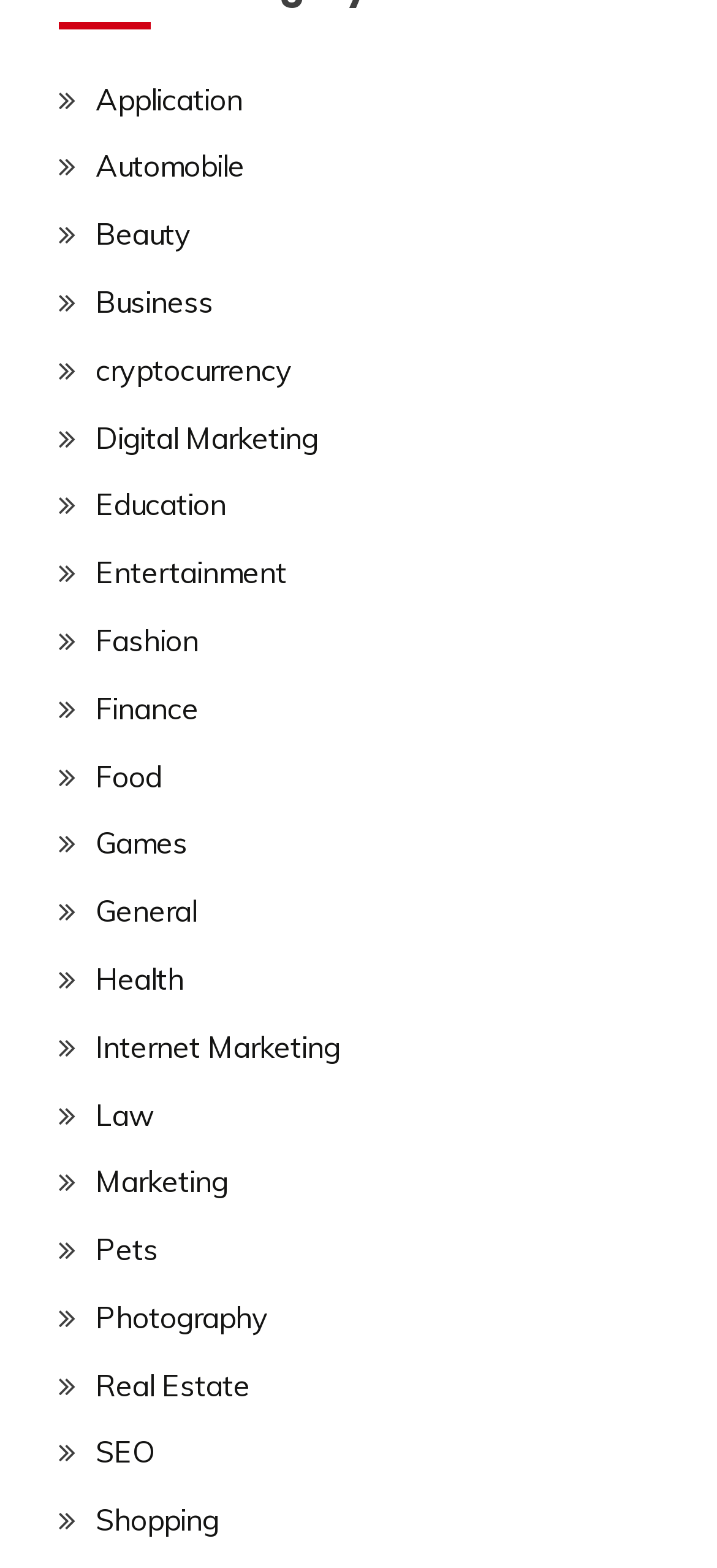Identify the bounding box of the UI component described as: "General".

[0.133, 0.569, 0.274, 0.593]